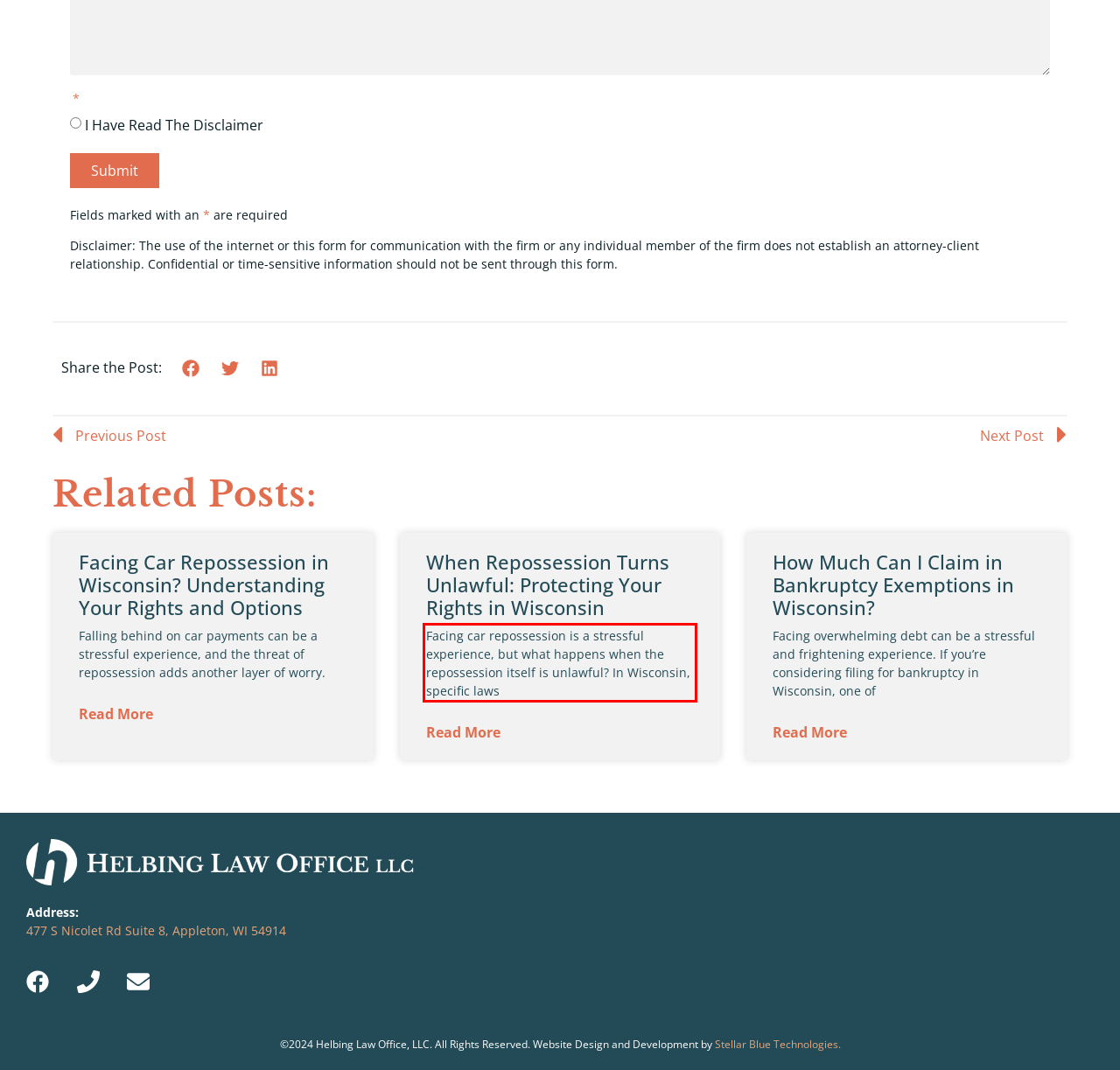Please look at the screenshot provided and find the red bounding box. Extract the text content contained within this bounding box.

Facing car repossession is a stressful experience, but what happens when the repossession itself is unlawful? In Wisconsin, specific laws